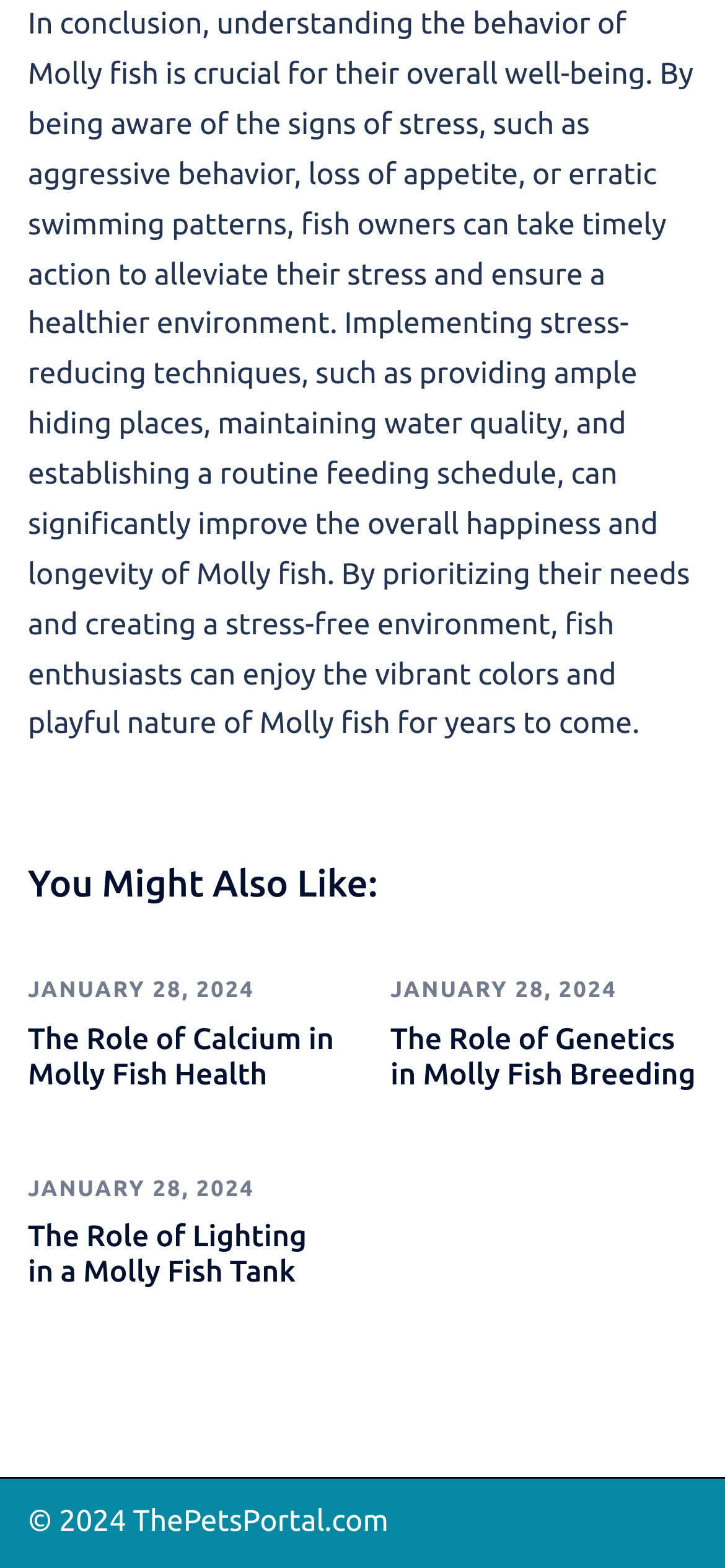How many related articles are listed?
Provide an in-depth and detailed explanation in response to the question.

There are three related articles listed, each with a heading and a link, including 'The Role of Calcium in Molly Fish Health', 'The Role of Genetics in Molly Fish Breeding', and 'The Role of Lighting in a Molly Fish Tank'.